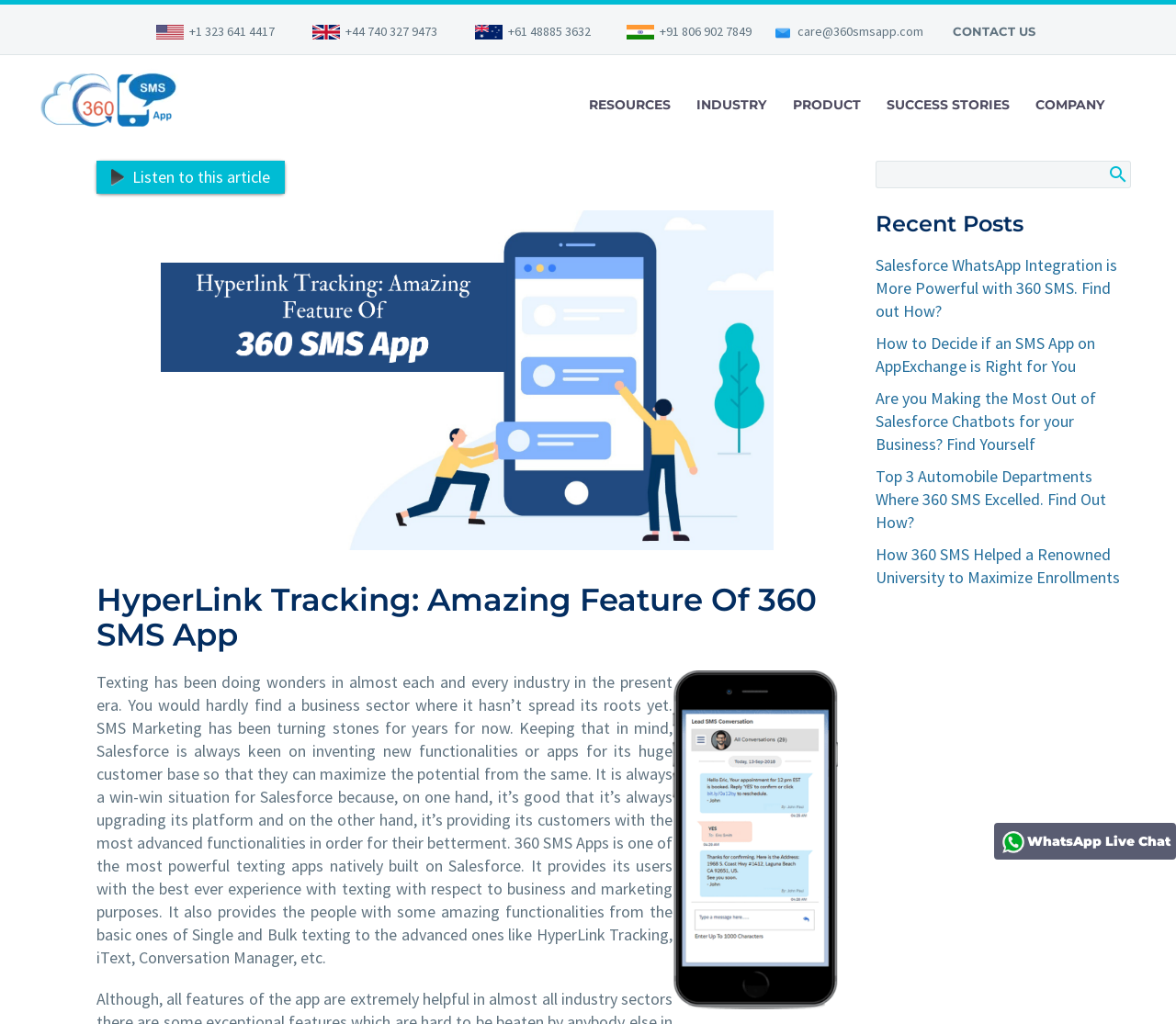What is the purpose of the 360 SMS App?
Based on the image, give a one-word or short phrase answer.

SMS Marketing